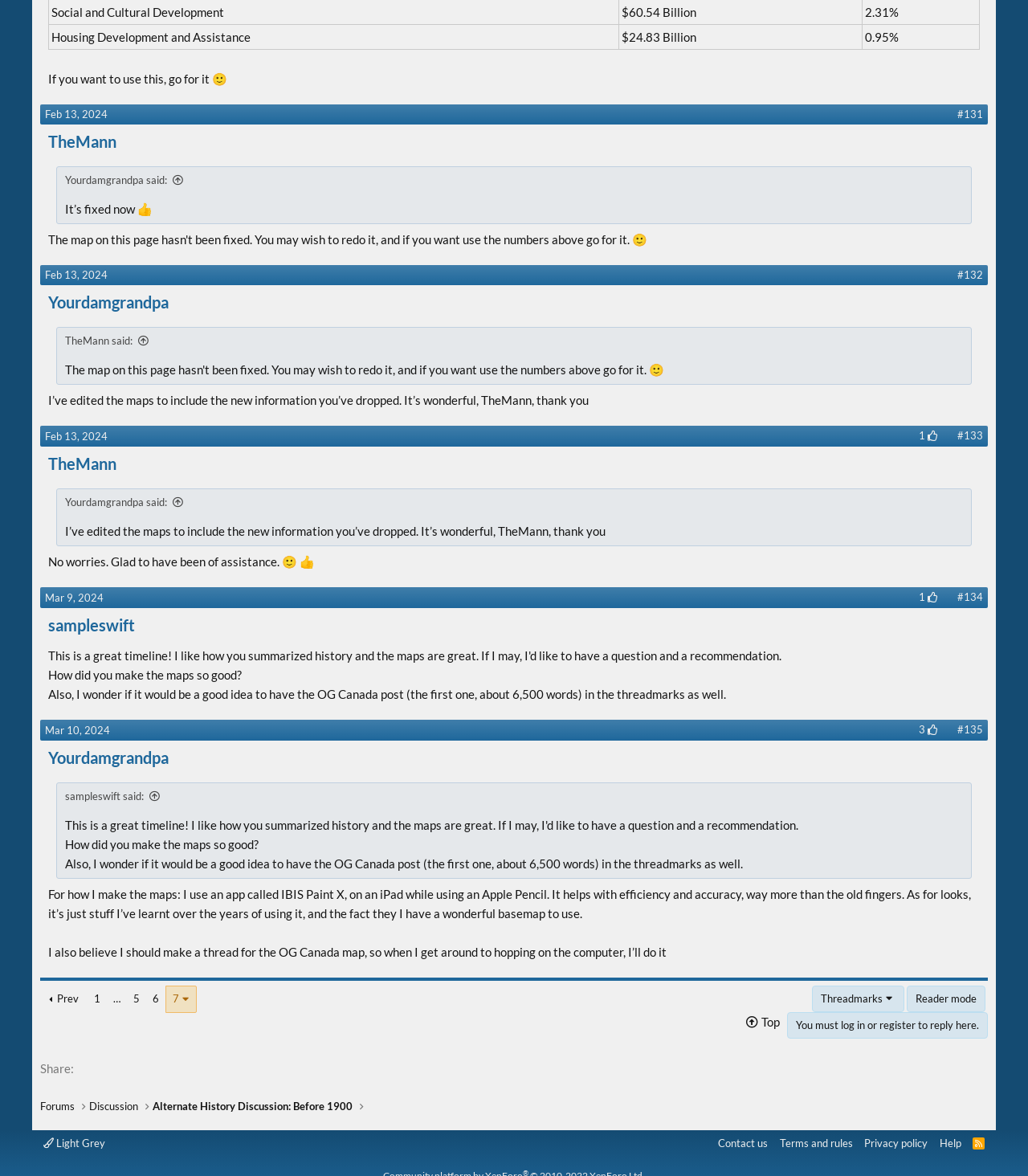Give a succinct answer to this question in a single word or phrase: 
How many links are on this page?

23